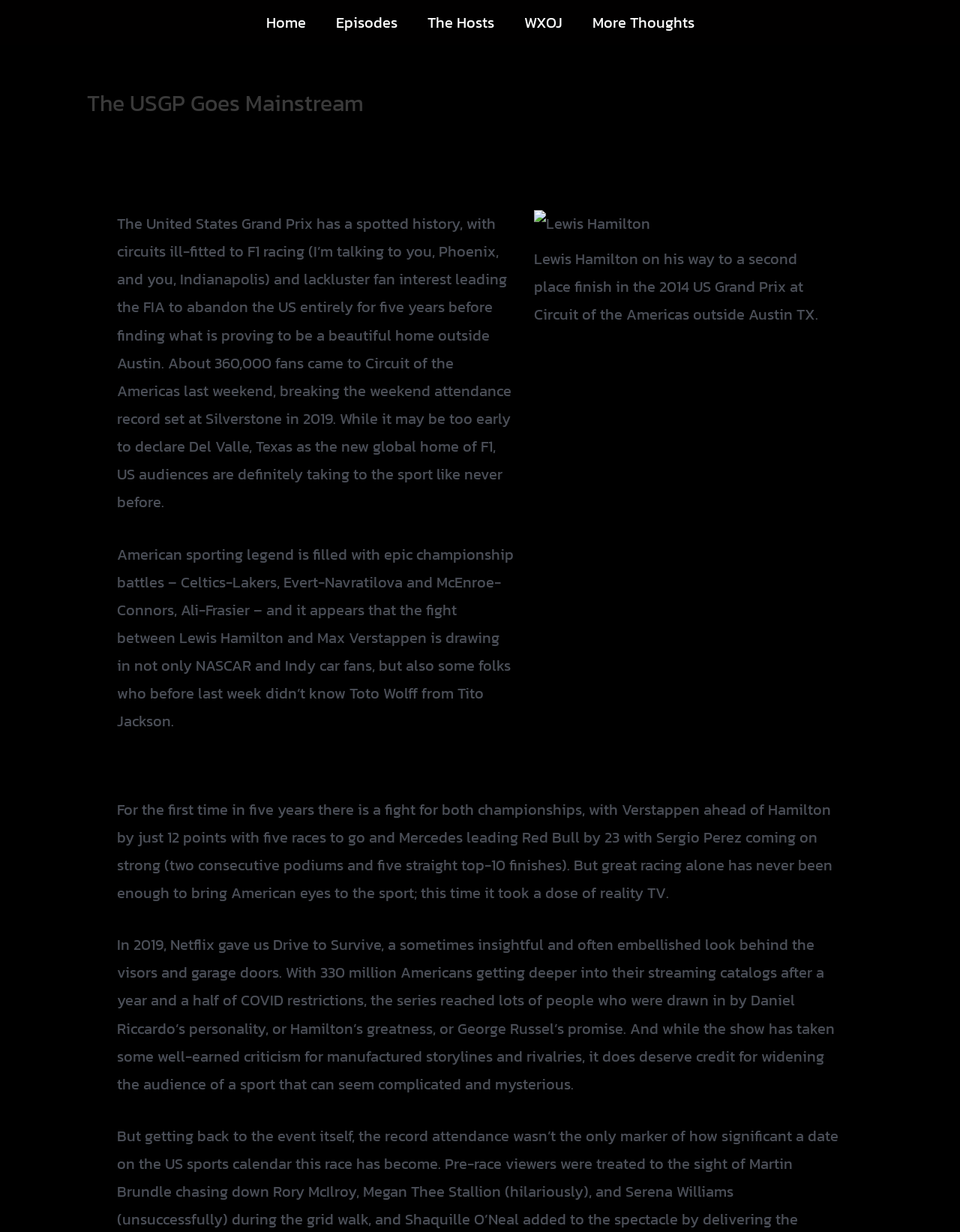Please find and report the bounding box coordinates of the element to click in order to perform the following action: "Switch to the 'fr' language". The coordinates should be expressed as four float numbers between 0 and 1, in the format [left, top, right, bottom].

None